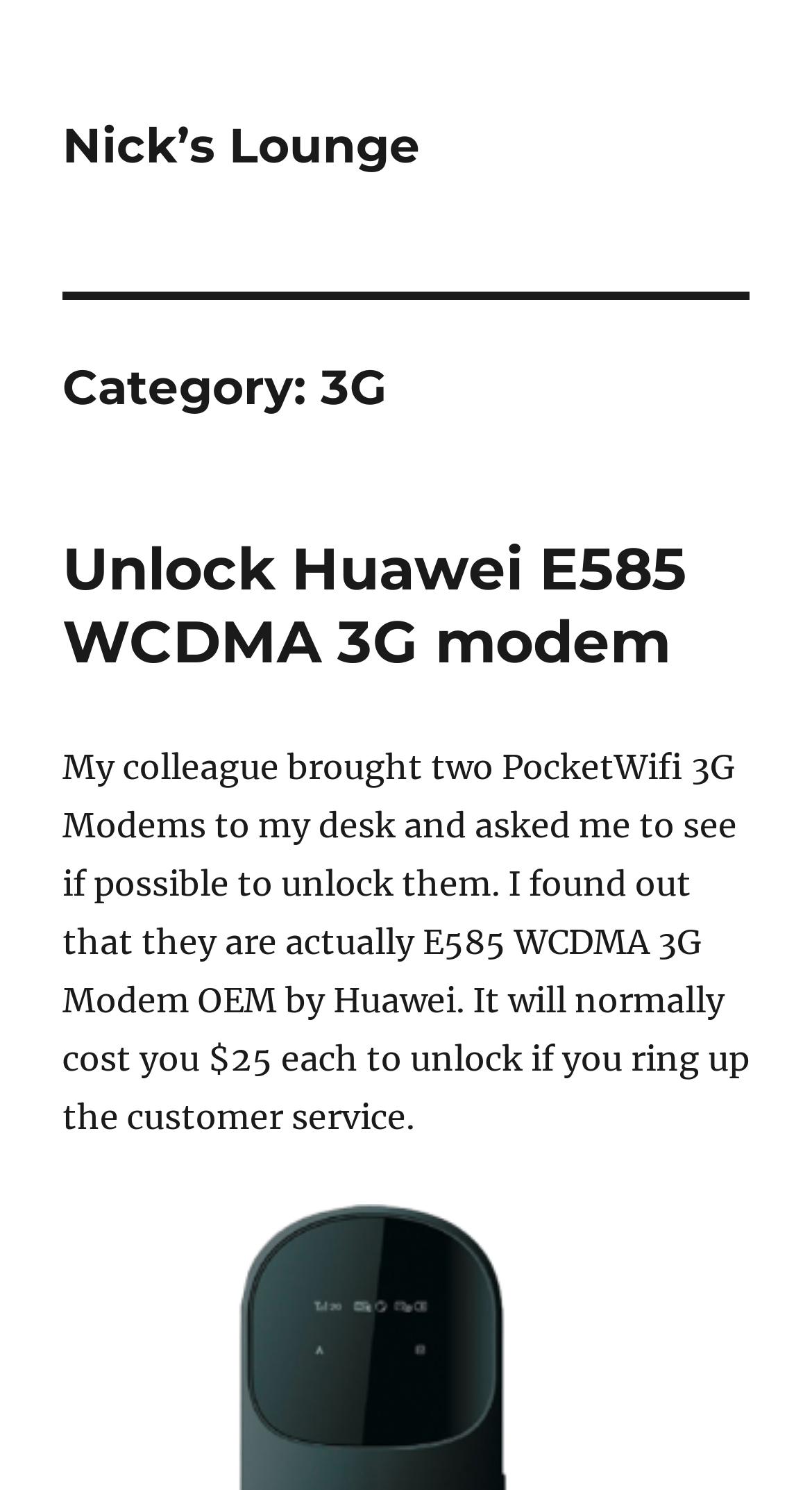What is the OEM of the E585 WCDMA 3G Modem?
Give a detailed response to the question by analyzing the screenshot.

The text mentions that the E585 WCDMA 3G Modem is OEM by Huawei, indicating that Huawei is the original equipment manufacturer of the modem.